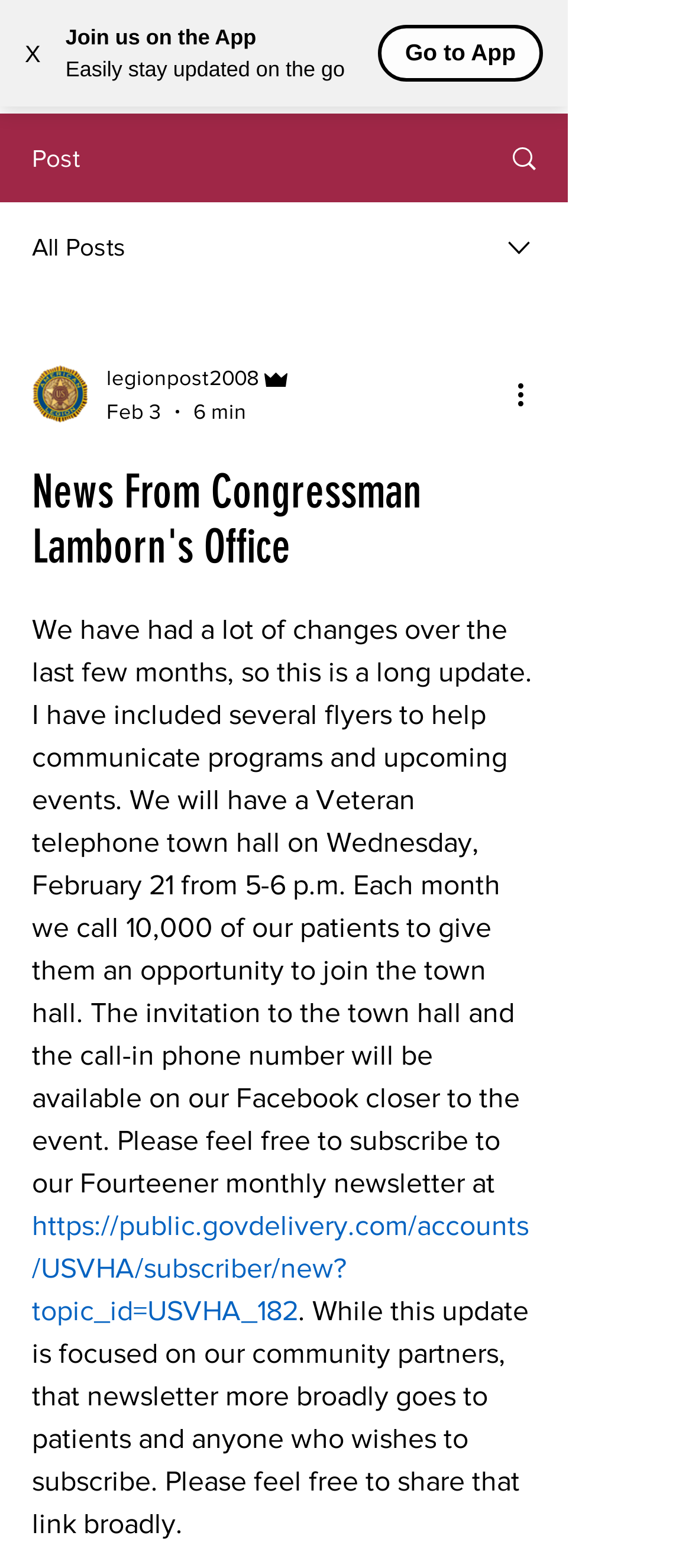What is the duration of the Veteran telephone town hall?
Using the screenshot, give a one-word or short phrase answer.

1 hour